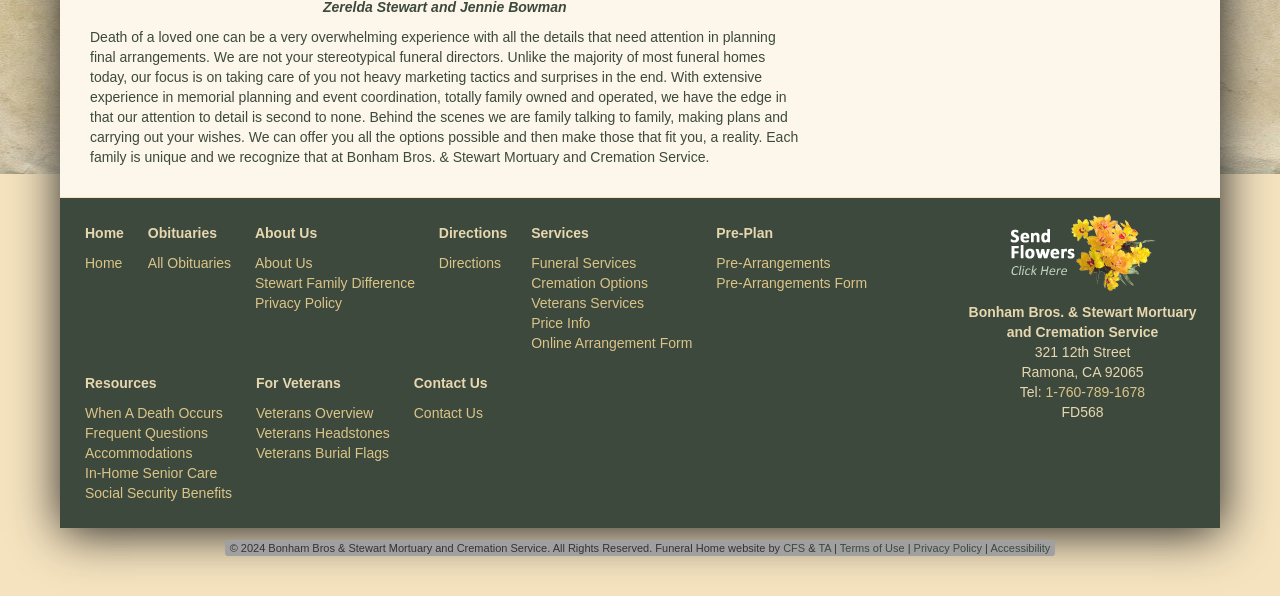Locate the bounding box coordinates of the item that should be clicked to fulfill the instruction: "Get Directions".

[0.343, 0.427, 0.391, 0.454]